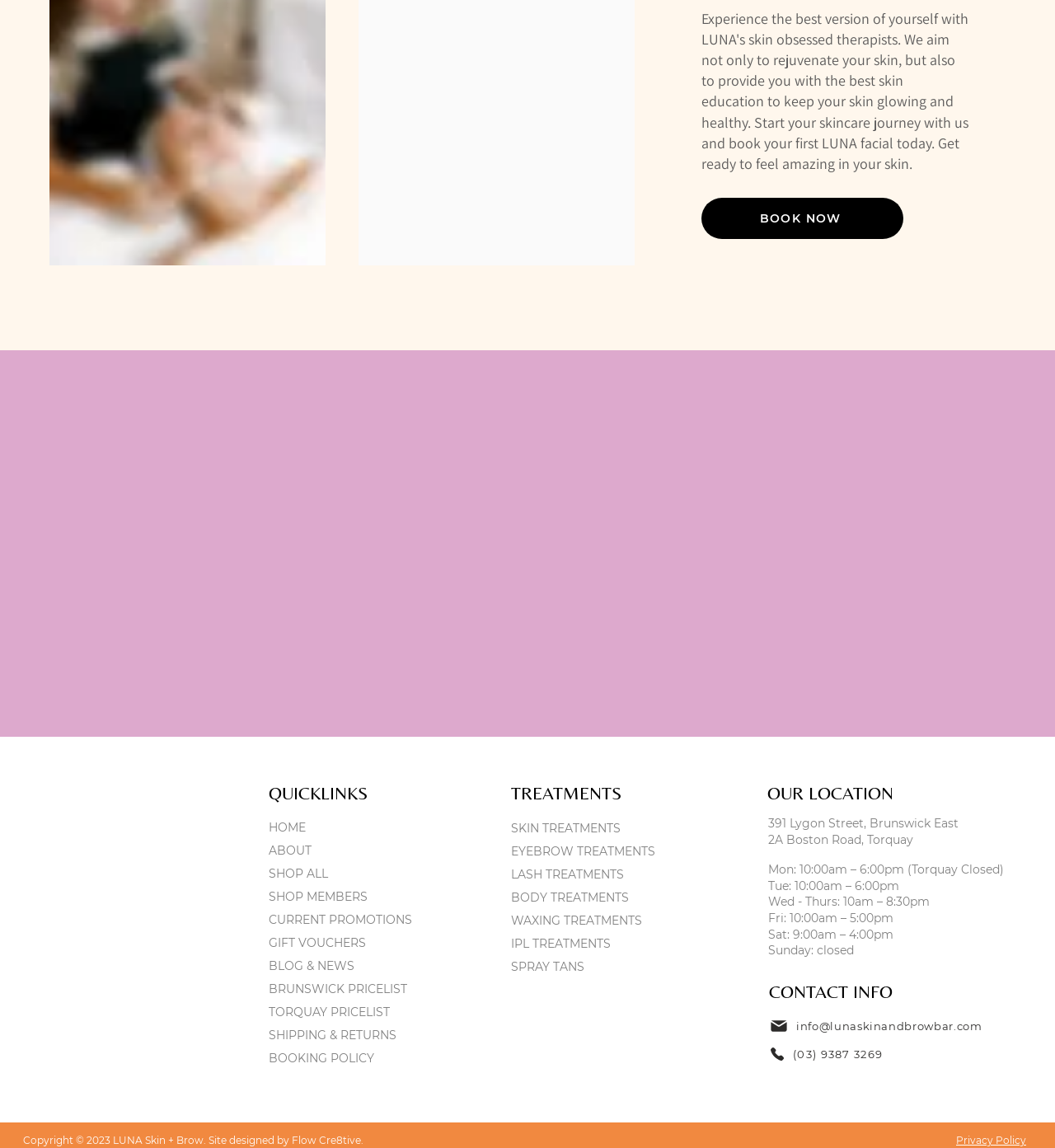Determine the bounding box coordinates for the area you should click to complete the following instruction: "Get in touch through email".

[0.729, 0.885, 0.956, 0.902]